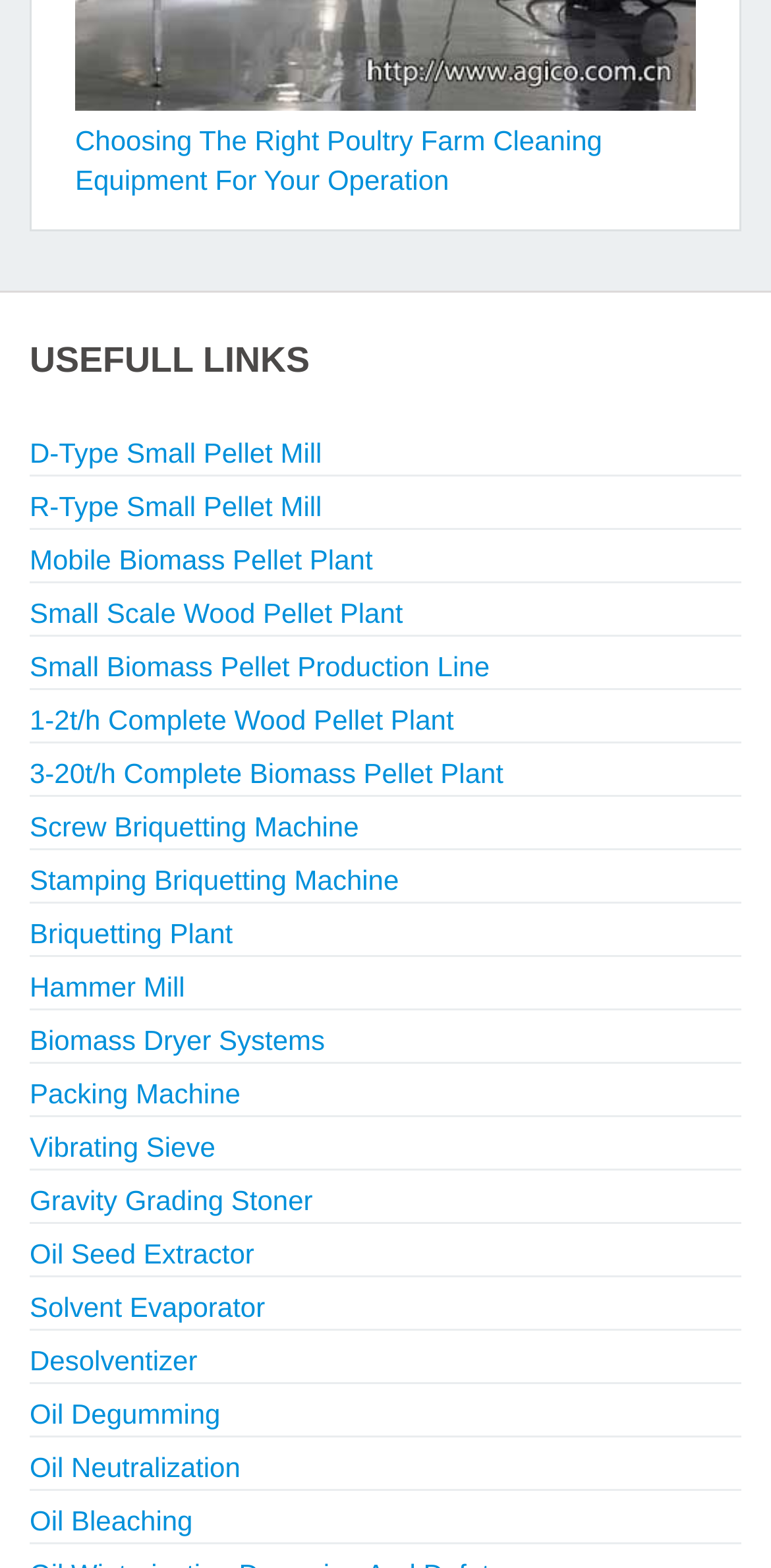Please specify the bounding box coordinates for the clickable region that will help you carry out the instruction: "Learn about Biomass Dryer Systems".

[0.038, 0.649, 0.962, 0.678]